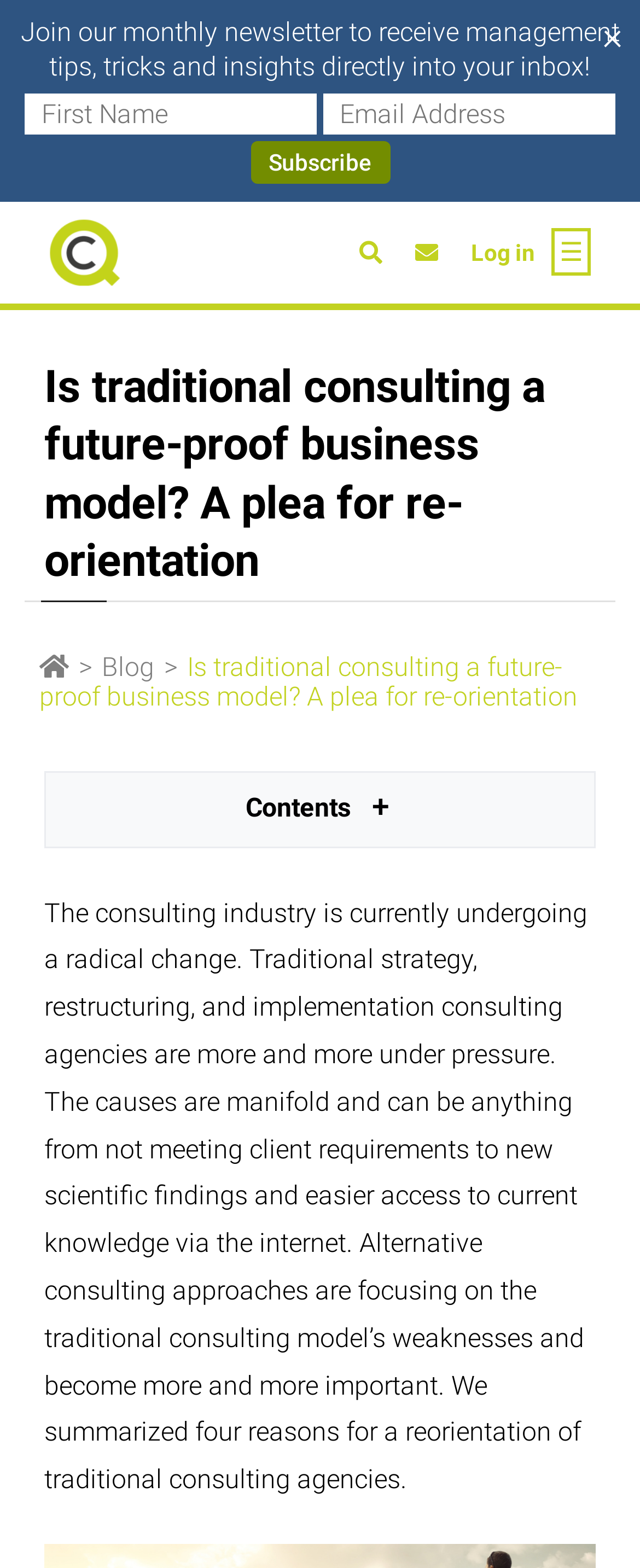What is the current state of the consulting industry?
Please ensure your answer is as detailed and informative as possible.

The current state of the consulting industry is undergoing a radical change, as stated in the static text 'The consulting industry is currently undergoing a radical change...' which provides an introduction to the blog post.